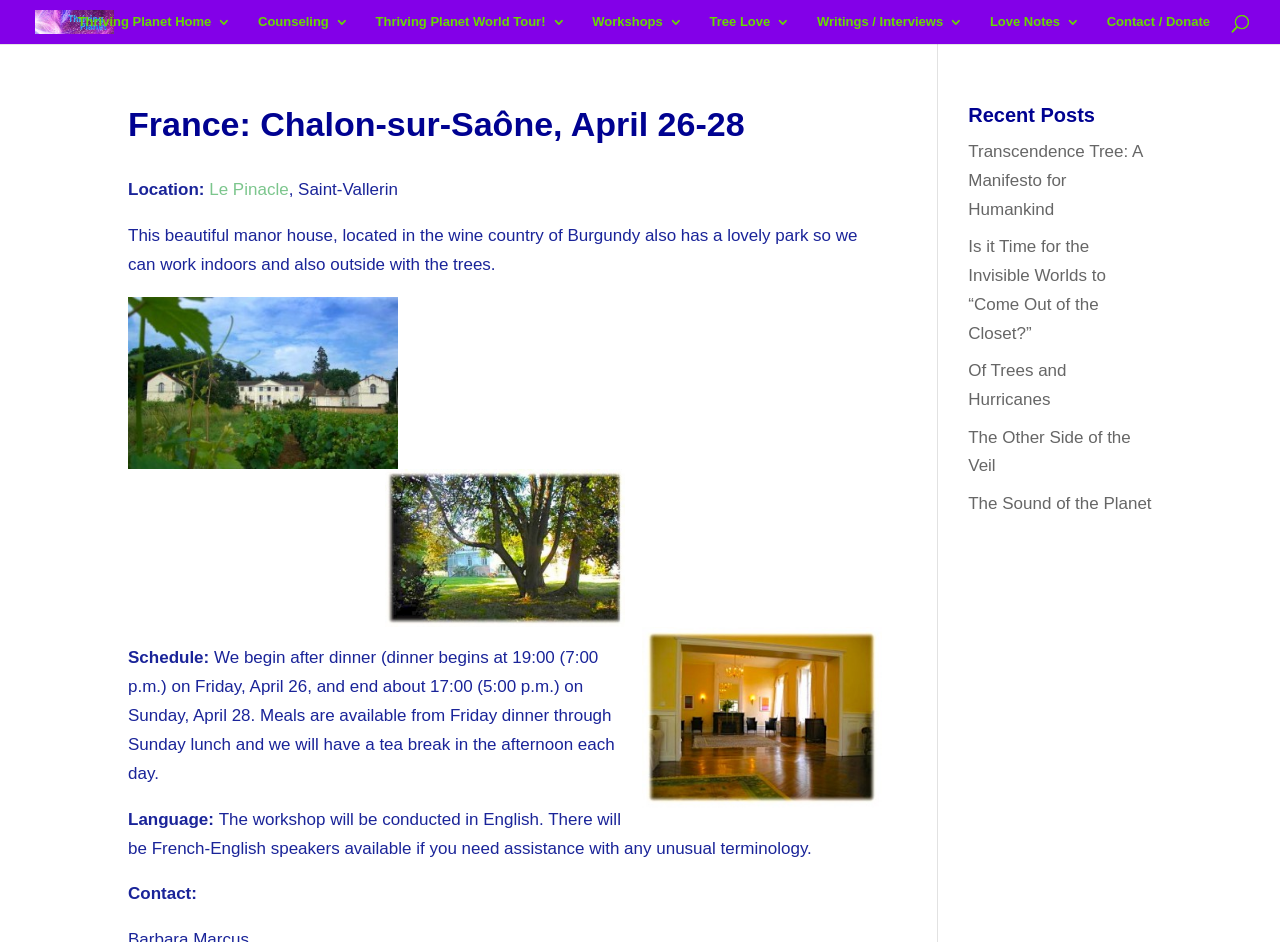Could you find the bounding box coordinates of the clickable area to complete this instruction: "Learn more about the 'Le Pinacle' location"?

[0.163, 0.191, 0.225, 0.211]